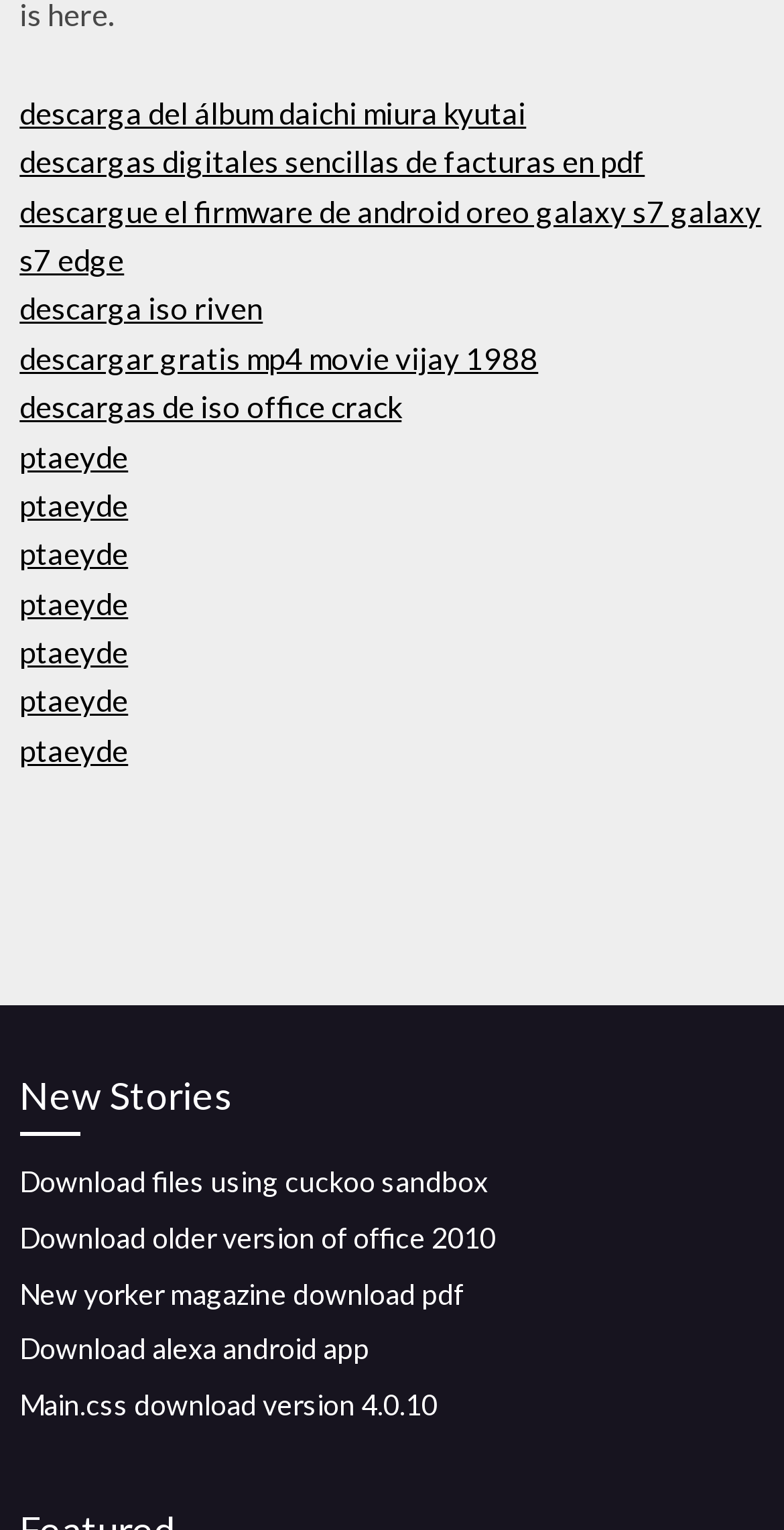What is the first downloadable album mentioned?
Please elaborate on the answer to the question with detailed information.

The first link on the webpage mentions 'descarga del álbum daichi miura kyutai', which indicates that the first downloadable album mentioned is Daichi Miura Kyutai.